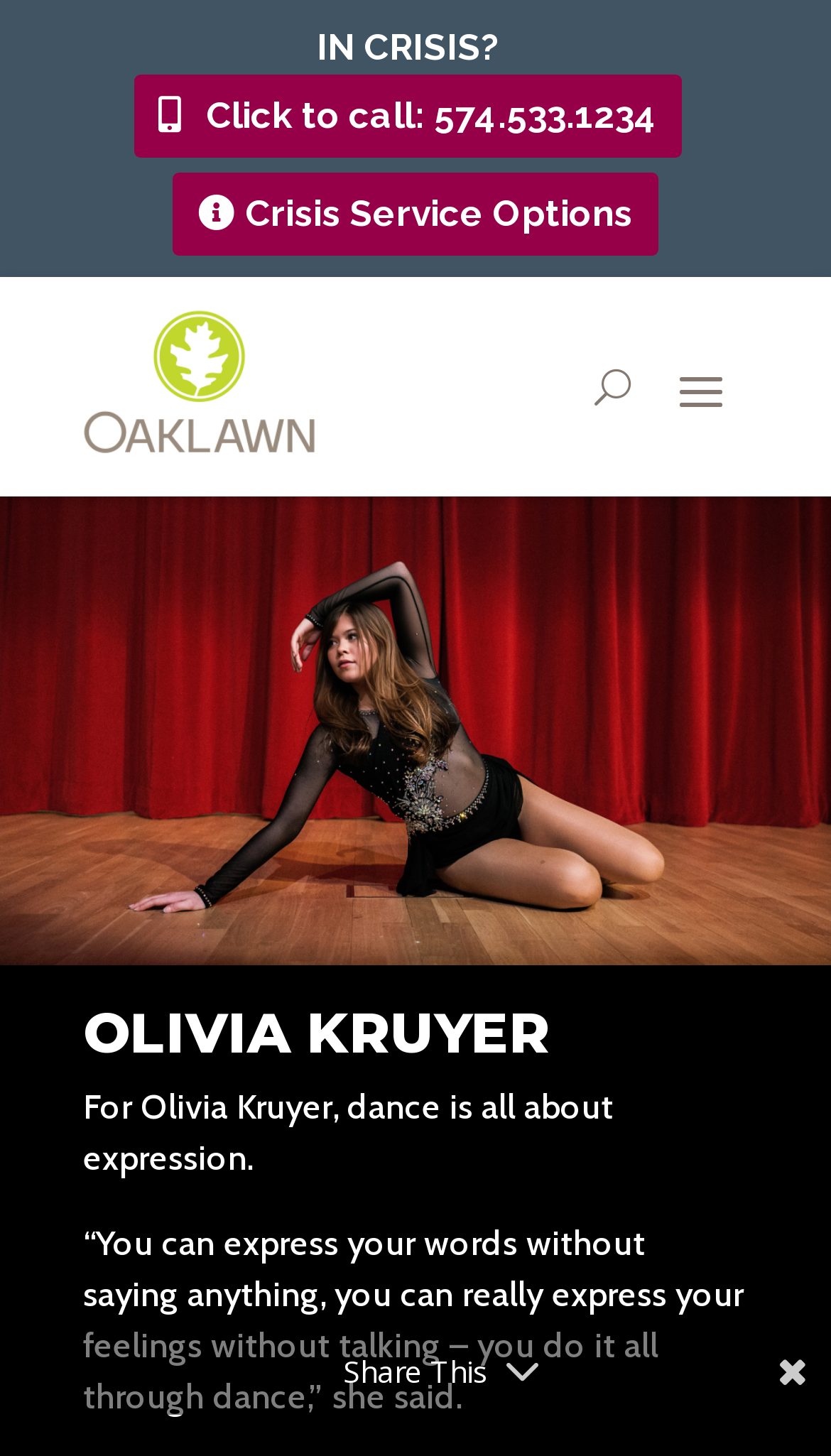What is the purpose of the button with the 'U' icon?
Refer to the image and answer the question using a single word or phrase.

Unknown